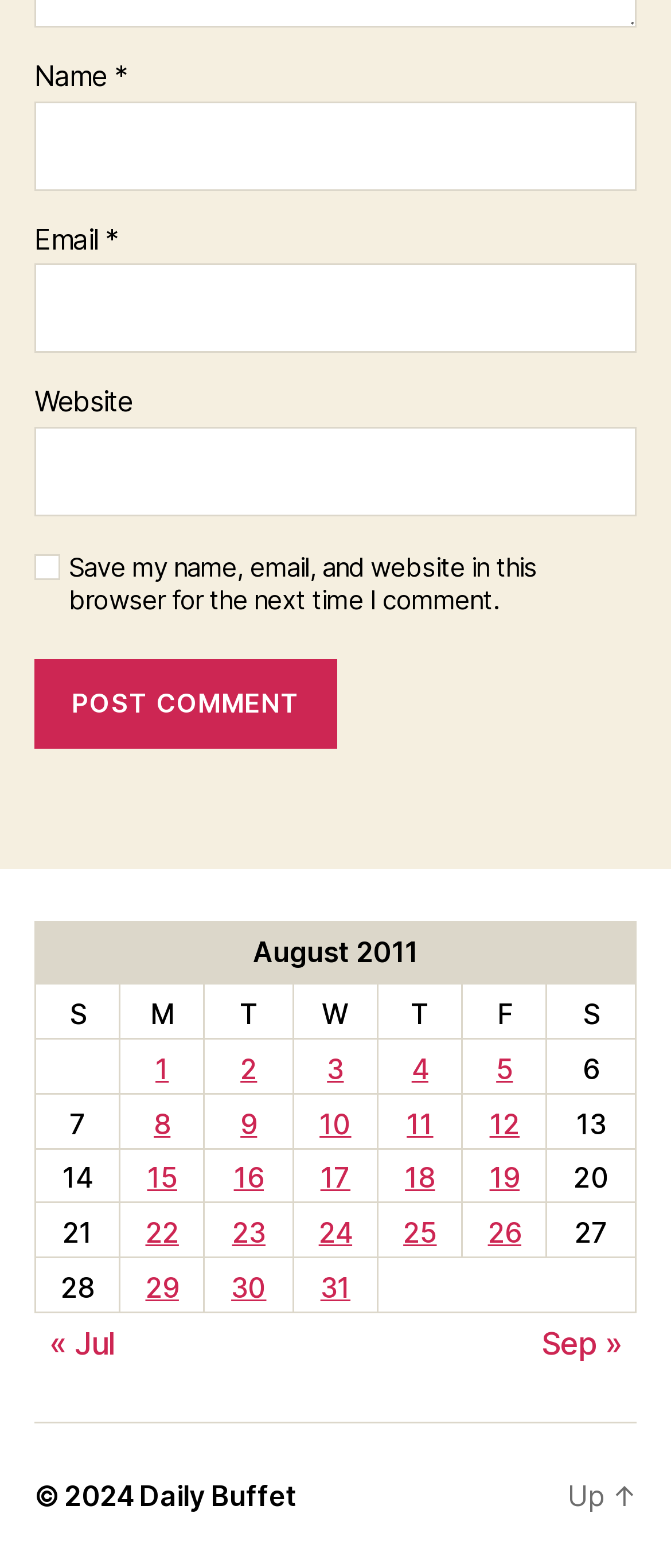Determine the bounding box coordinates for the region that must be clicked to execute the following instruction: "View posts published on August 1, 2011".

[0.232, 0.67, 0.252, 0.692]